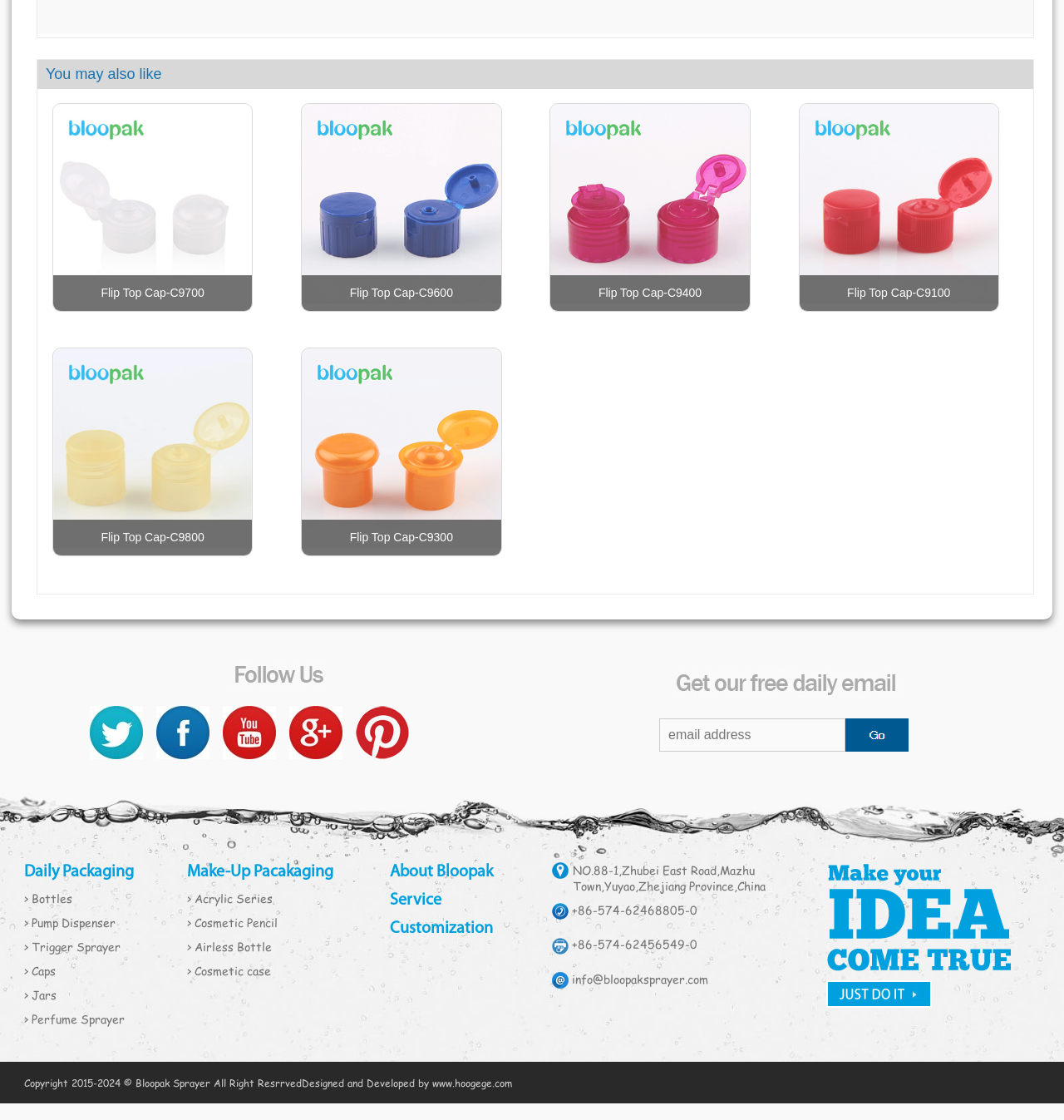Please find the bounding box coordinates of the element's region to be clicked to carry out this instruction: "Learn more about Bloopak".

[0.366, 0.772, 0.463, 0.786]